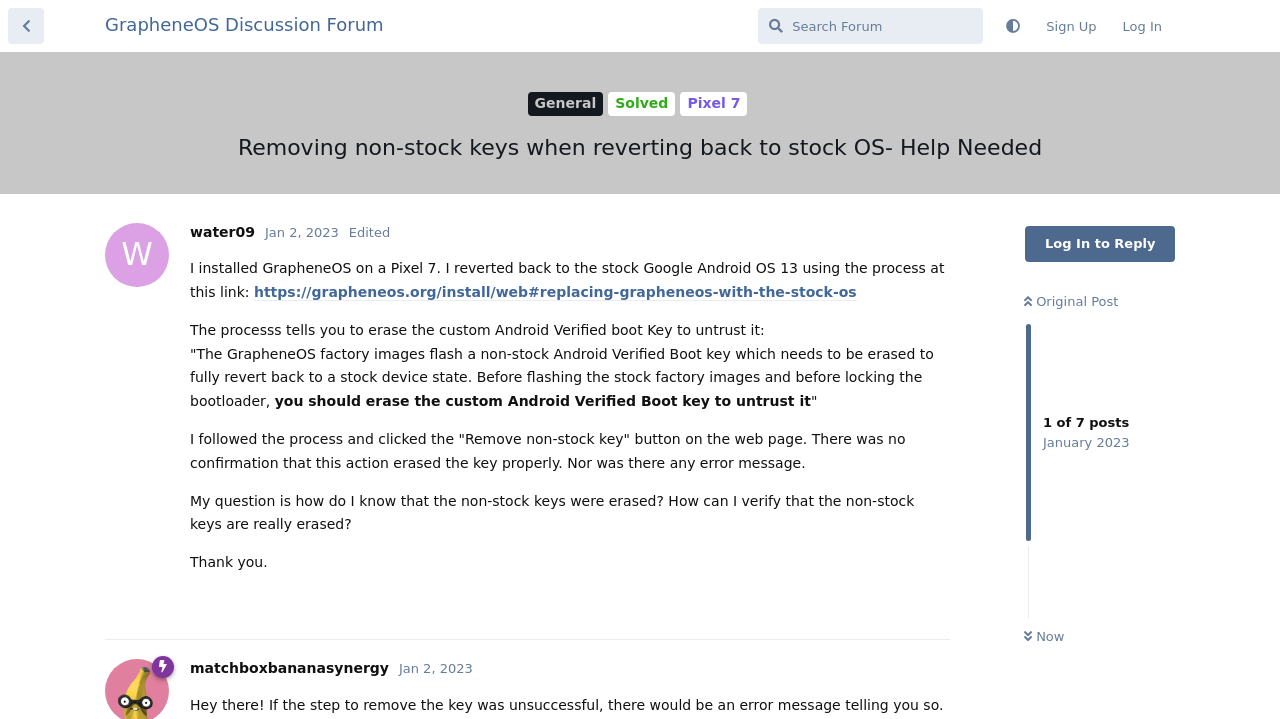Who is the author of the original post?
Craft a detailed and extensive response to the question.

The author of the original post is W water09, as indicated by the heading 'W water09' and the link 'W water09'.